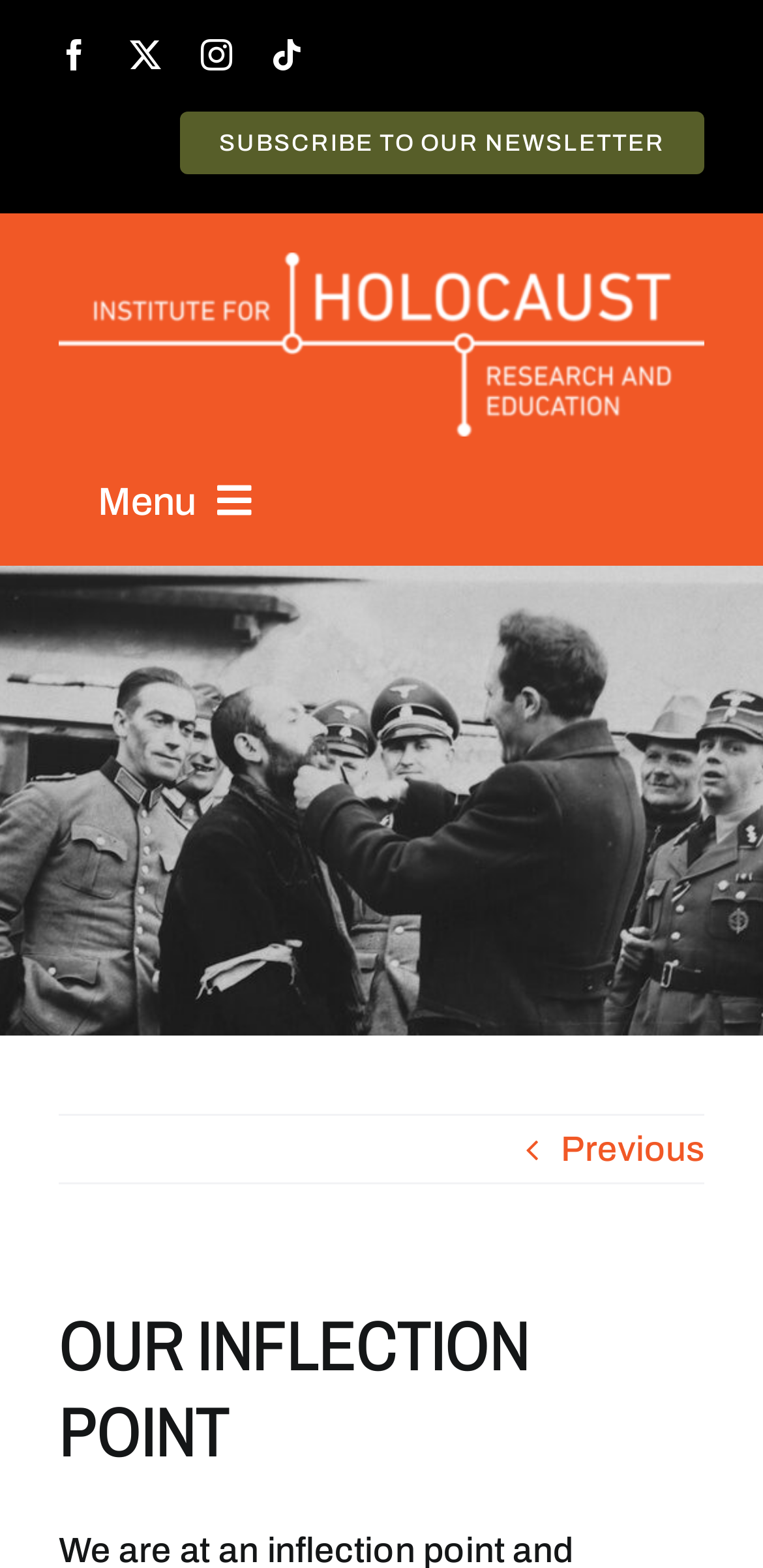Identify the bounding box coordinates of the section to be clicked to complete the task described by the following instruction: "Read Witchblade Variant Covers Revealed". The coordinates should be four float numbers between 0 and 1, formatted as [left, top, right, bottom].

None